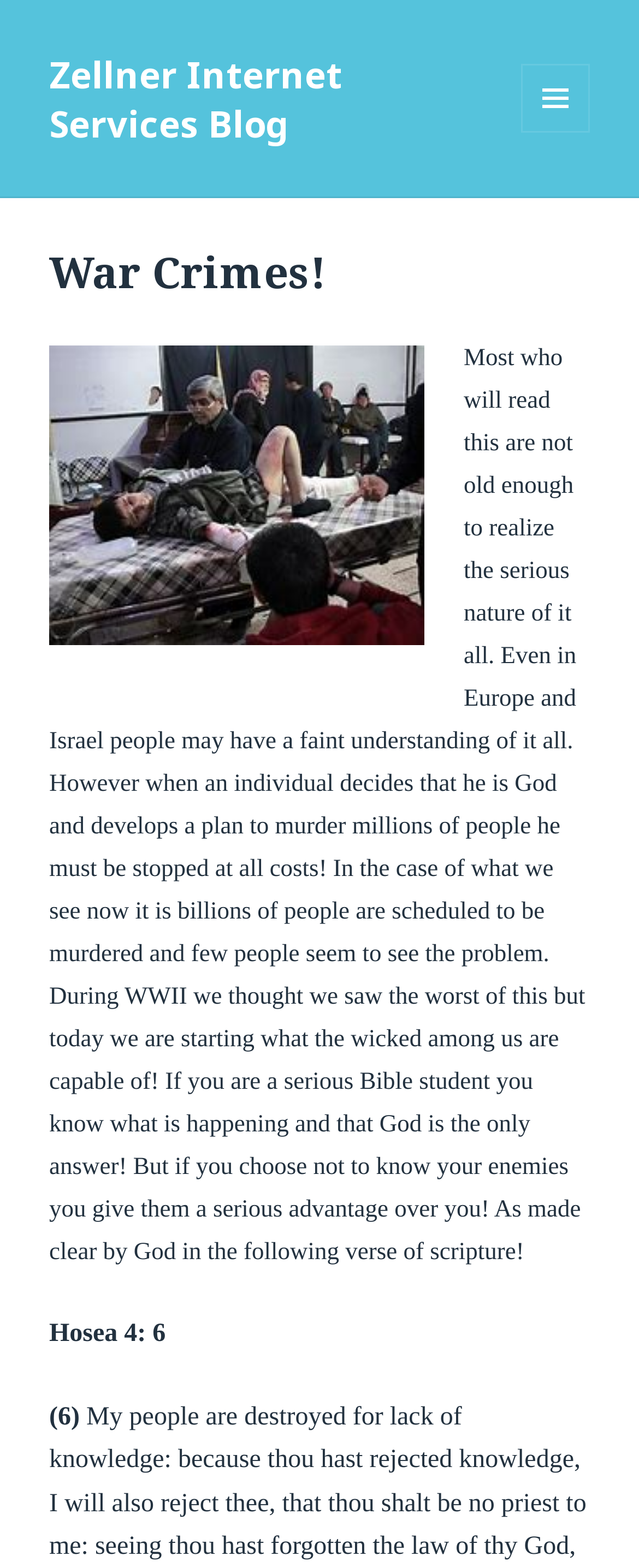Using the provided description Zellner Internet Services Blog, find the bounding box coordinates for the UI element. Provide the coordinates in (top-left x, top-left y, bottom-right x, bottom-right y) format, ensuring all values are between 0 and 1.

[0.077, 0.031, 0.536, 0.094]